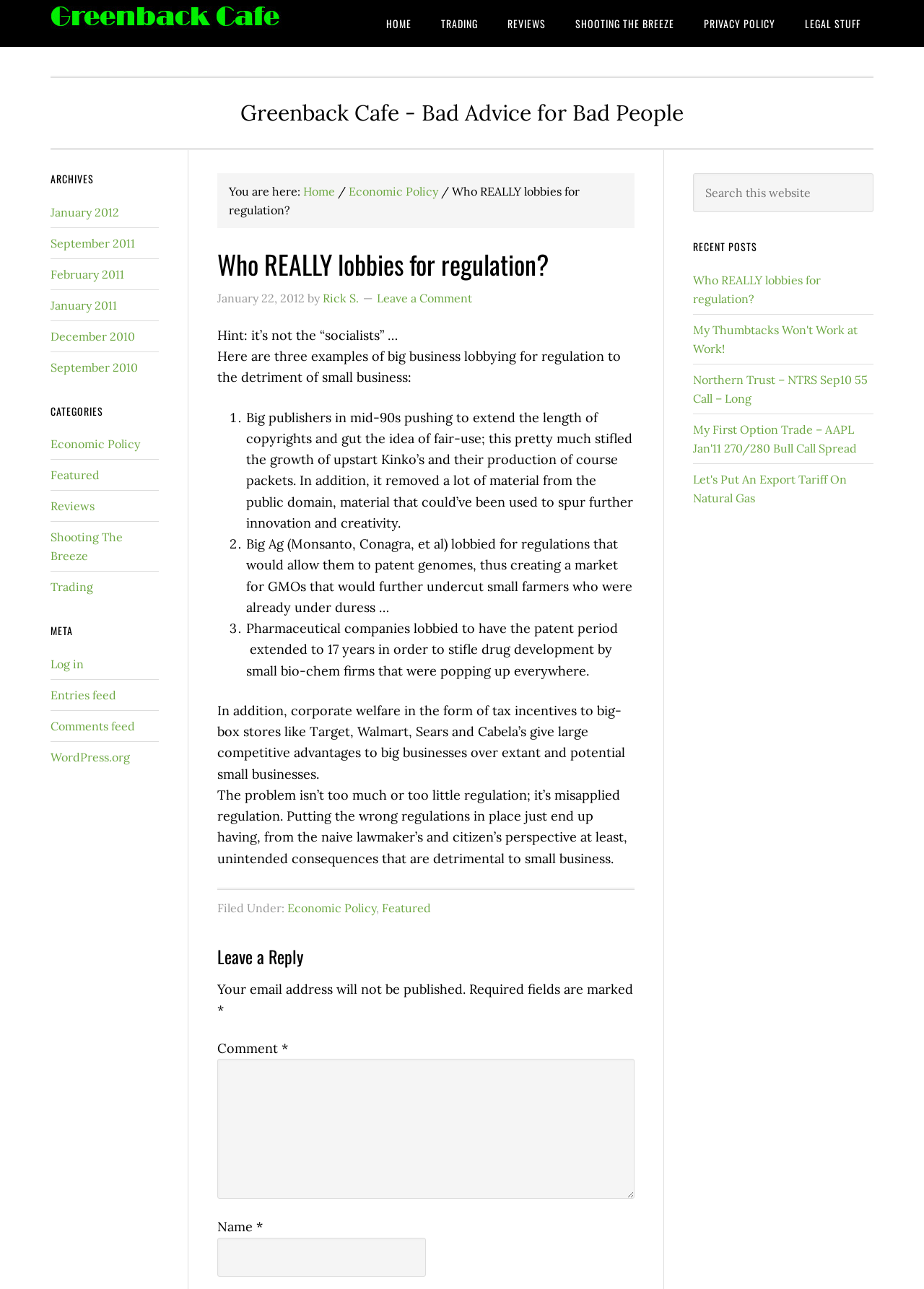Can you provide the bounding box coordinates for the element that should be clicked to implement the instruction: "Click the 'HOME' link"?

[0.404, 0.0, 0.459, 0.036]